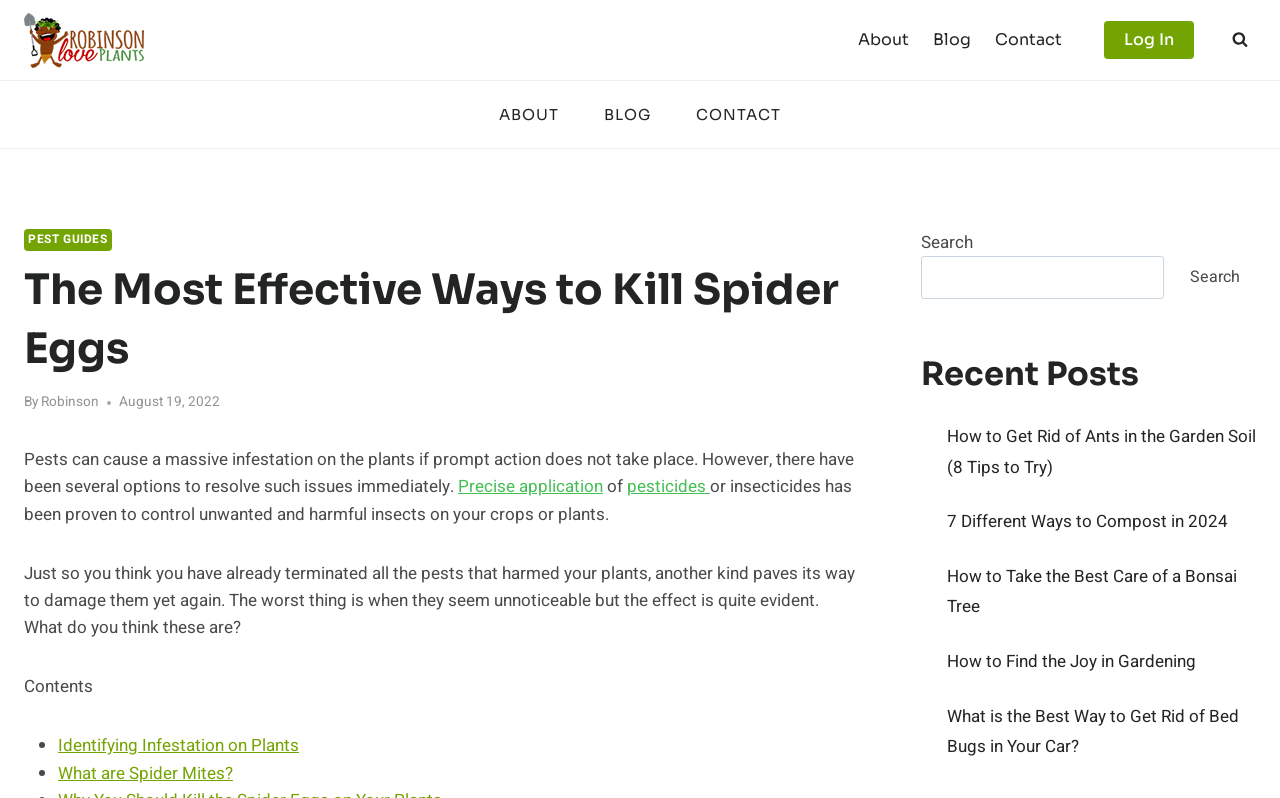Please give the bounding box coordinates of the area that should be clicked to fulfill the following instruction: "Click on the 'About' link". The coordinates should be in the format of four float numbers from 0 to 1, i.e., [left, top, right, bottom].

[0.661, 0.022, 0.72, 0.078]